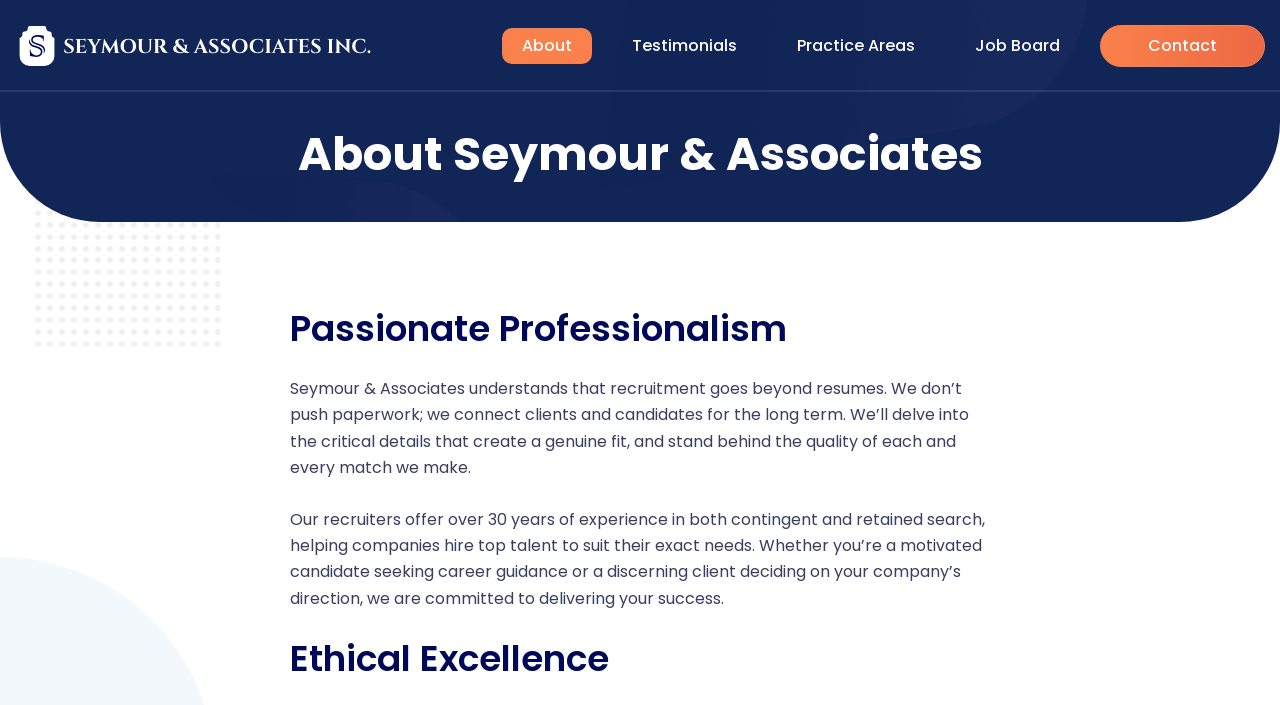How many years of experience do the recruiters have?
From the image, respond with a single word or phrase.

Over 30 years